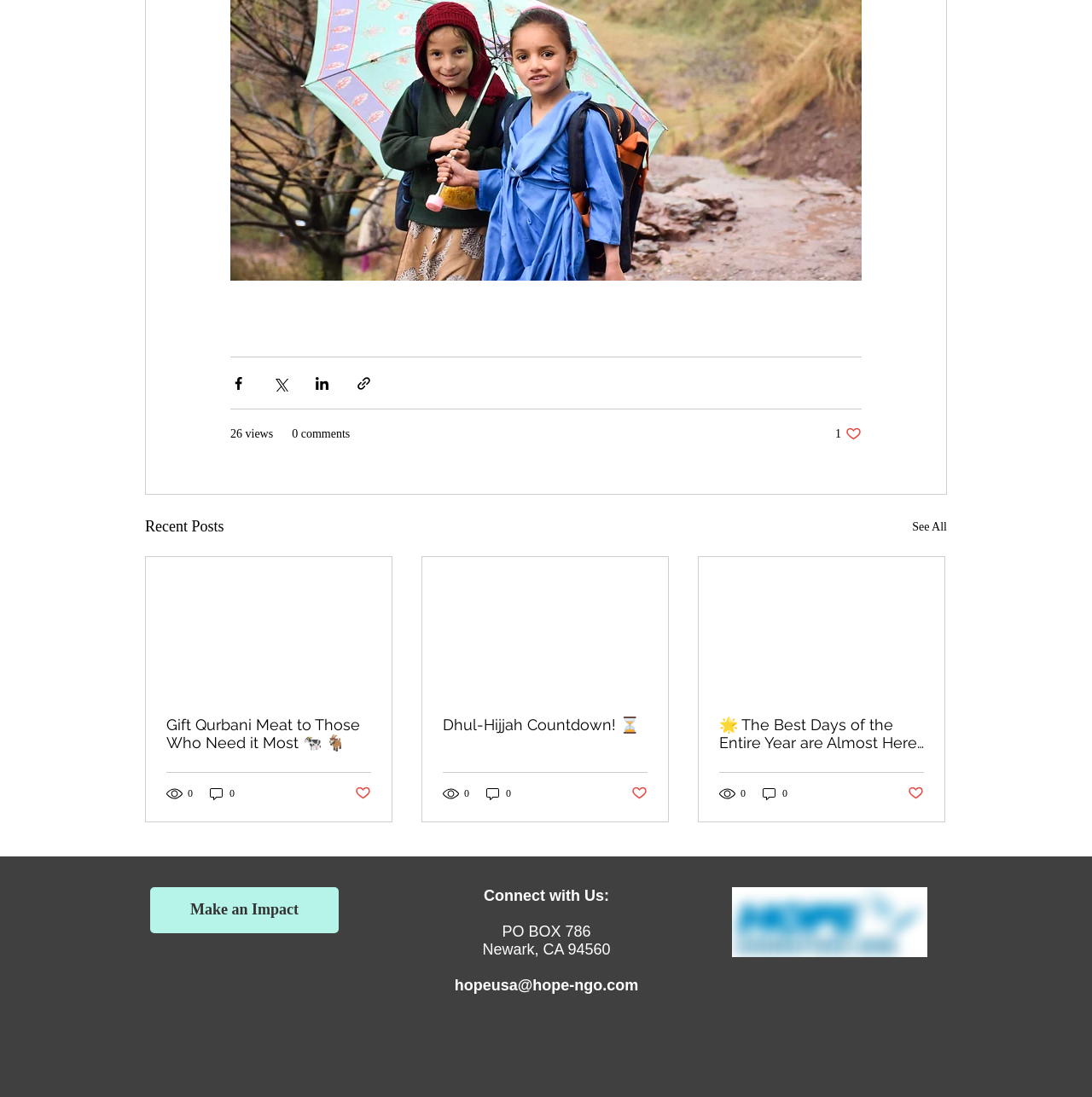Using the information in the image, give a comprehensive answer to the question: 
What is the name of the organization?

The name of the organization can be found in the logo at the bottom of the webpage, which is labeled as 'HOPE USA logo'.